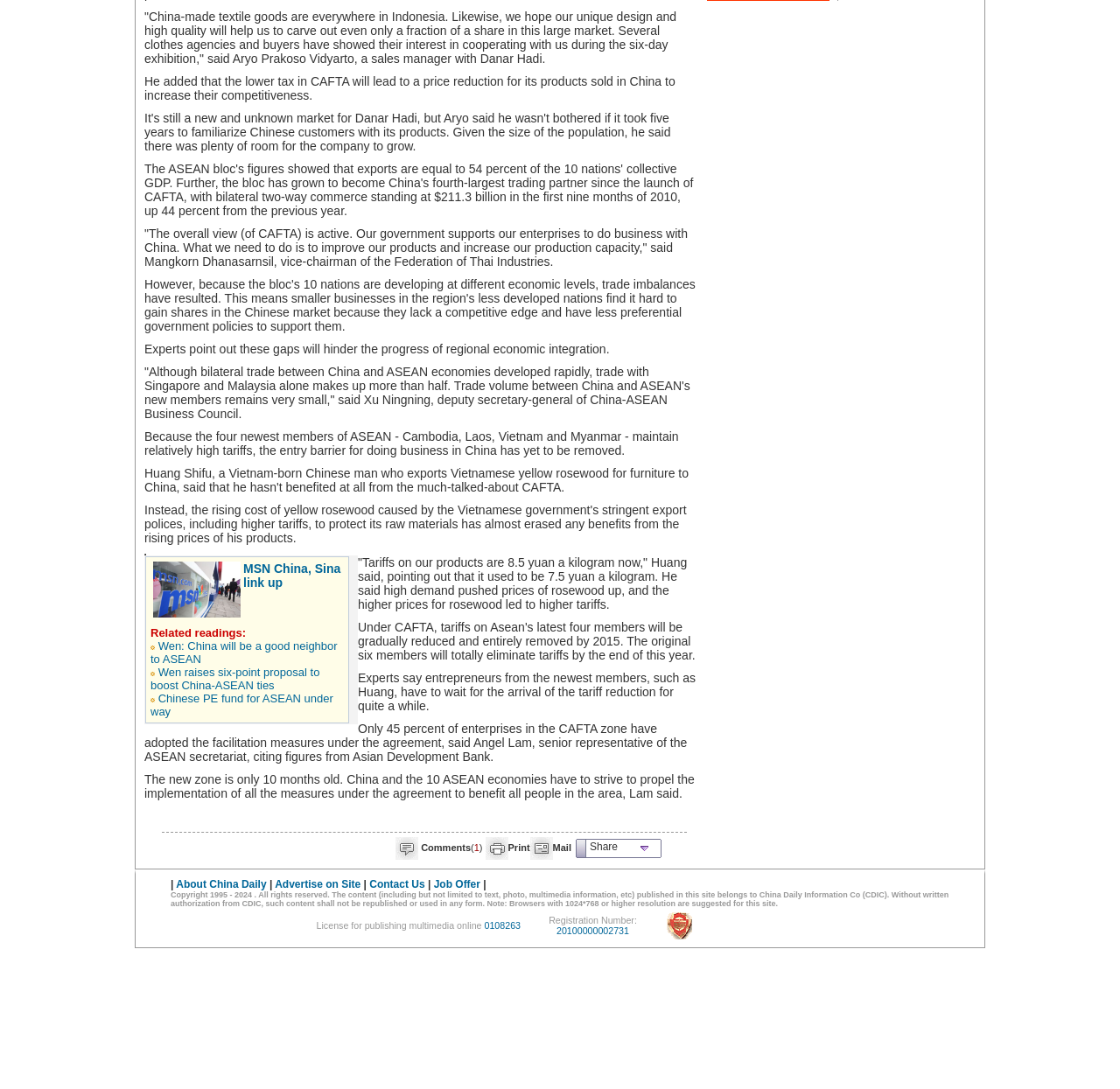Locate the bounding box coordinates of the element you need to click to accomplish the task described by this instruction: "View the image related to free trade deal".

[0.137, 0.516, 0.215, 0.567]